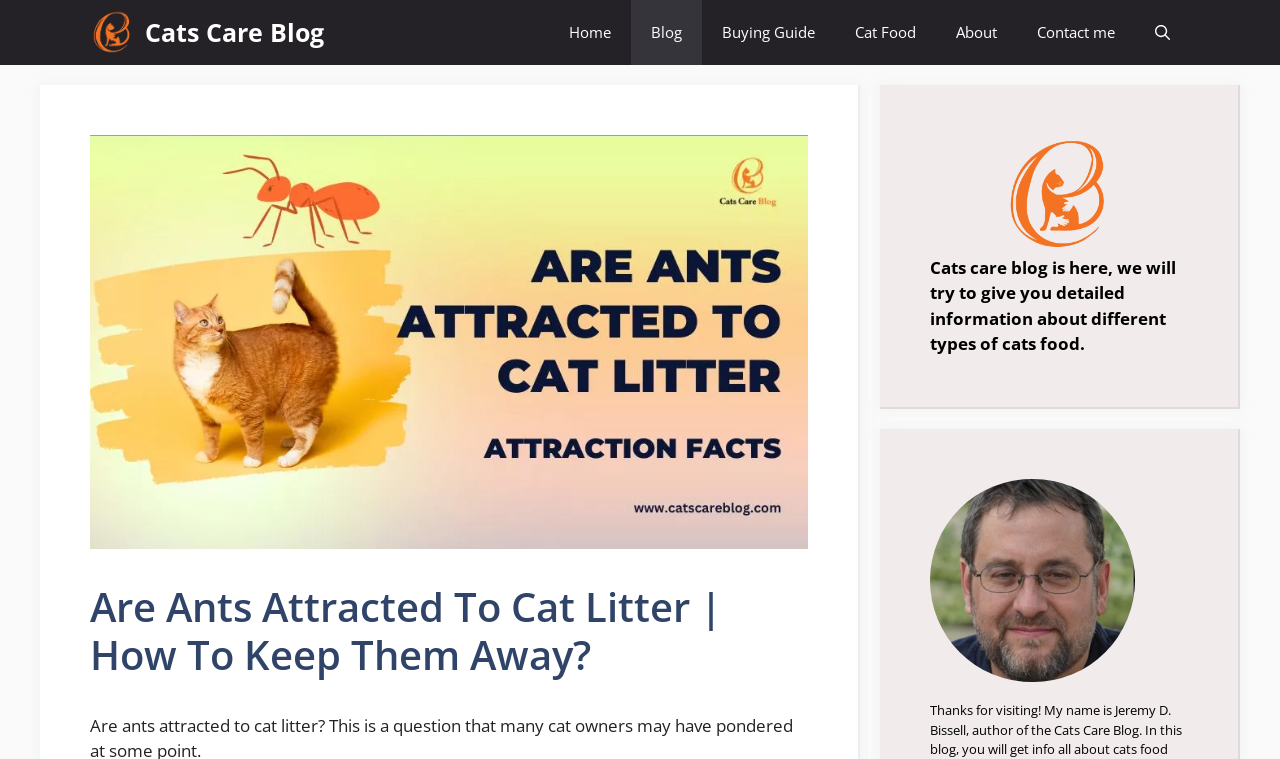Summarize the webpage with intricate details.

The webpage is about ants and their attraction to cat litter, with a focus on providing interesting facts and learning why ants are drawn to certain substances. 

At the top of the page, there is a navigation bar with several links, including "Cats Care Blog", "Home", "Blog", "Buying Guide", "Cat Food", "About", and "Contact me". The navigation bar is situated at the top left of the page, spanning almost the entire width. 

Below the navigation bar, there is a large image that takes up most of the width of the page, with a header that reads "Are Ants Attracted To Cat Litter | How To Keep Them Away?" situated above it. 

On the right side of the page, there is a complementary section that contains a figure with an image, accompanied by two blocks of static text. The first block of text reads "Cats care blog", and the second block provides a brief introduction to the blog, stating that it aims to provide detailed information about different types of cat food. 

At the bottom of the page, there is another figure with an image, which appears to be a smaller version of the image at the top of the page.